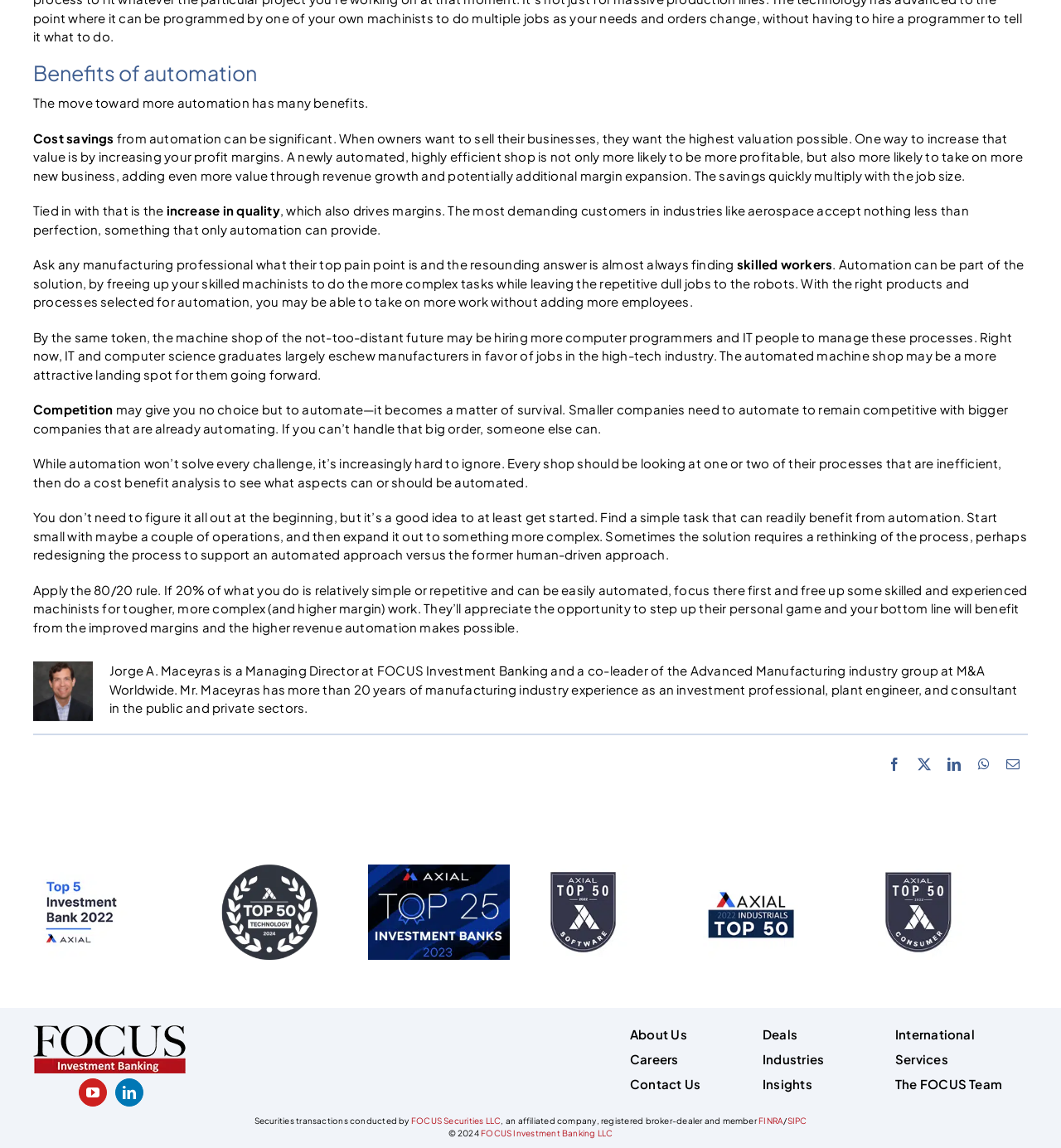Provide the bounding box coordinates in the format (top-left x, top-left y, bottom-right x, bottom-right y). All values are floating point numbers between 0 and 1. Determine the bounding box coordinate of the UI element described as: About Us

[0.594, 0.894, 0.648, 0.908]